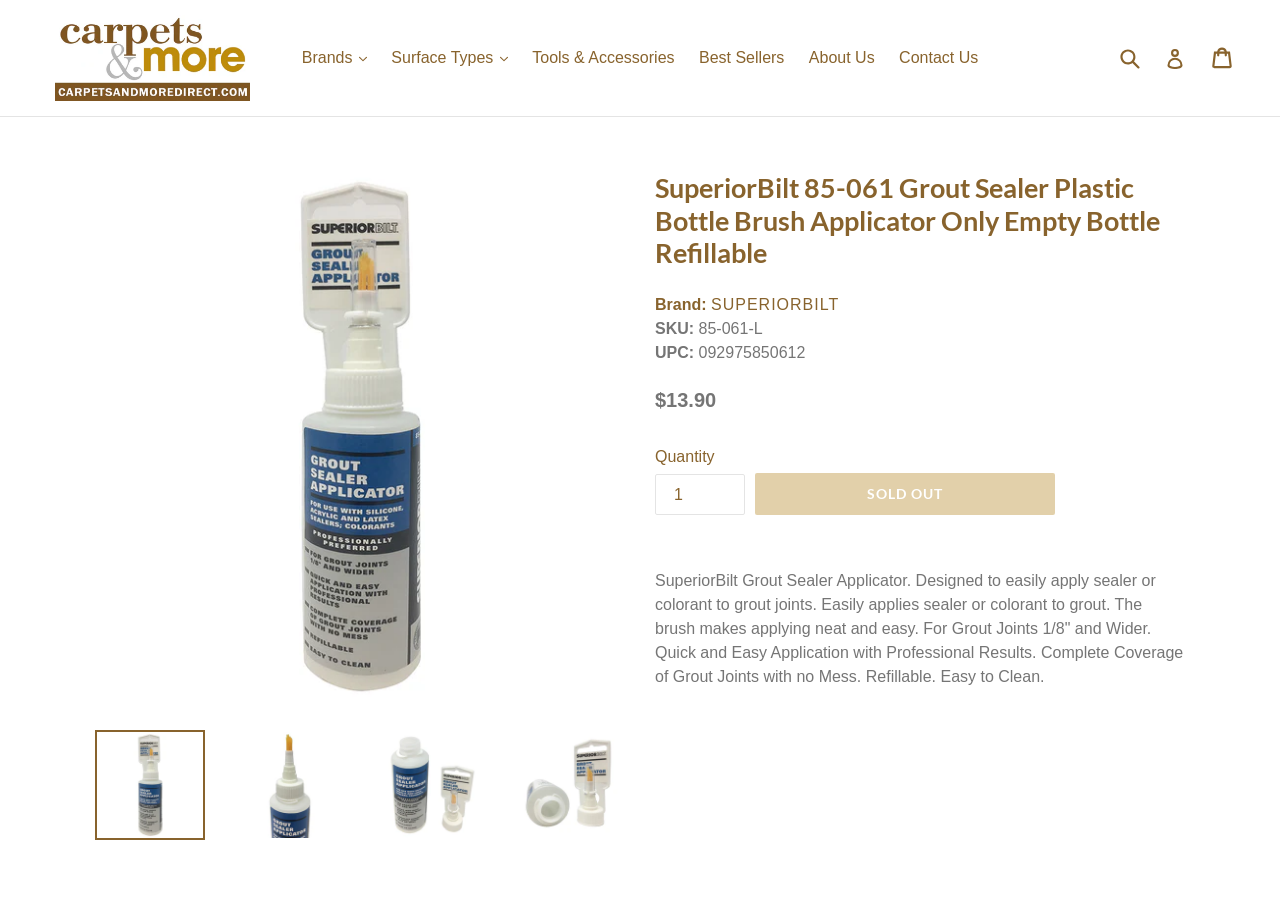Could you highlight the region that needs to be clicked to execute the instruction: "Buy SuperiorBilt 85-061 Grout Sealer Plastic Bottle Brush Applicator Only Empty Bottle Refillable"?

[0.184, 0.813, 0.27, 0.936]